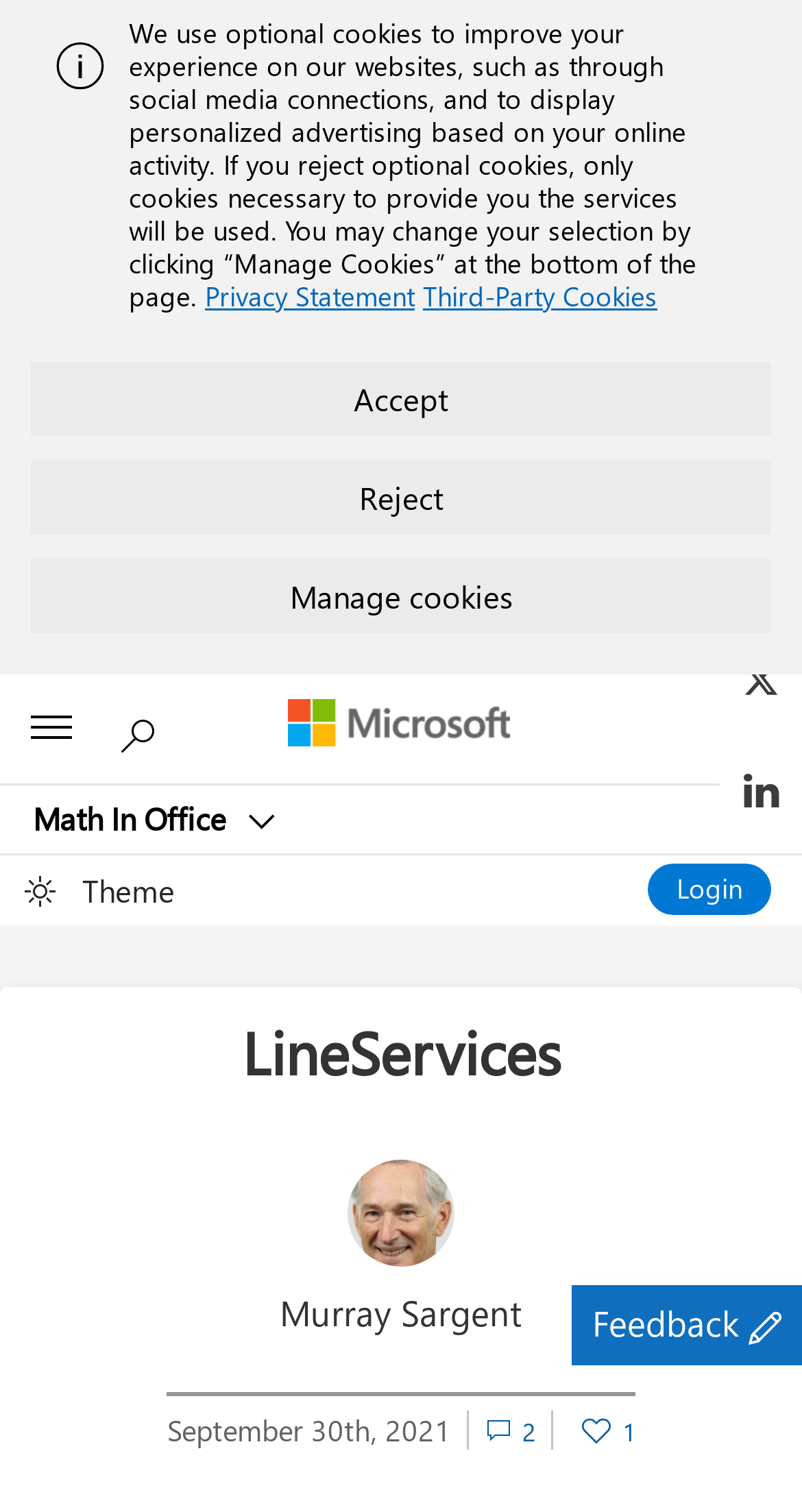Please mark the bounding box coordinates of the area that should be clicked to carry out the instruction: "Click the Feedback button".

[0.713, 0.85, 1.0, 0.903]